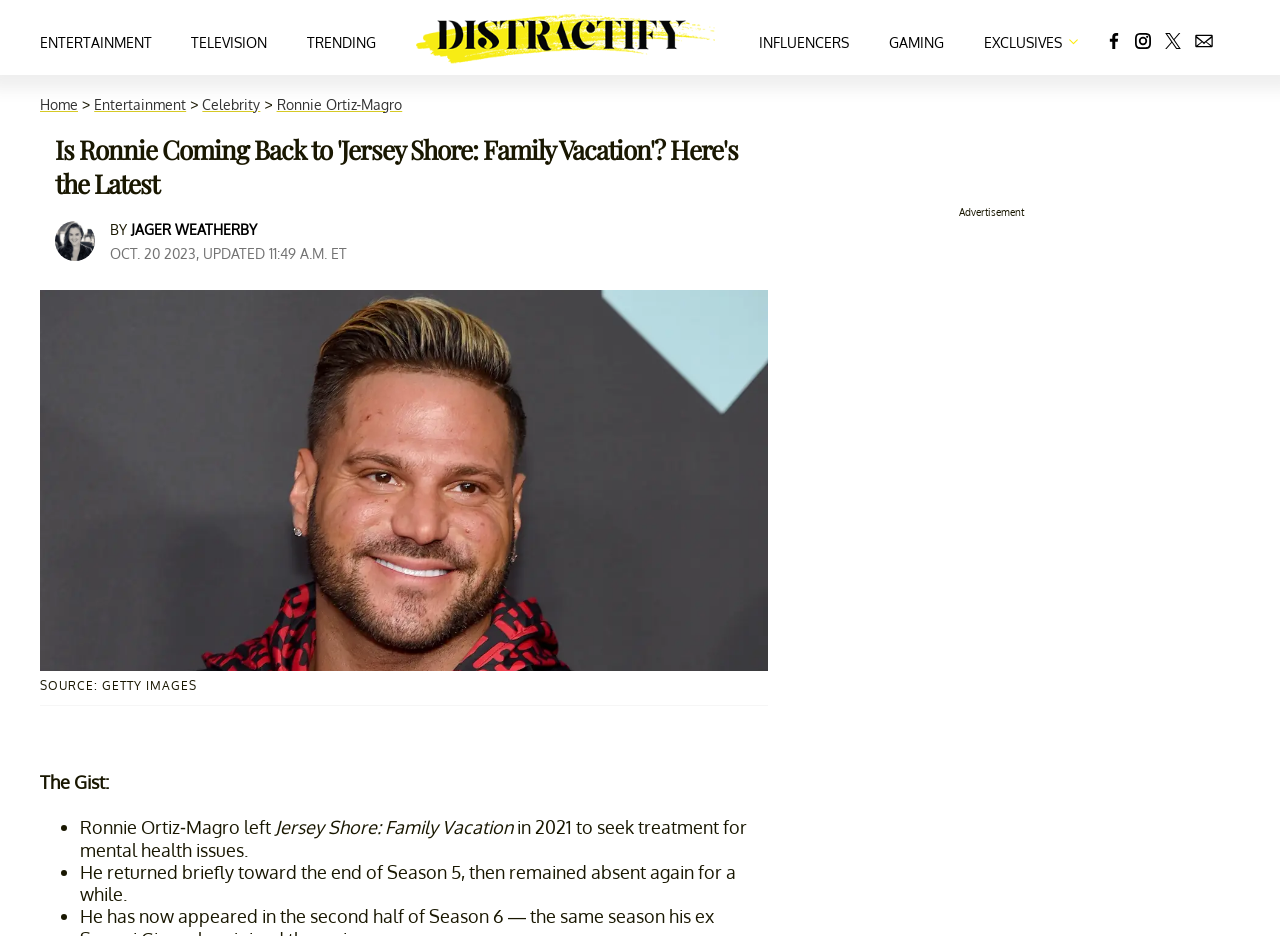Pinpoint the bounding box coordinates of the element to be clicked to execute the instruction: "Read the article by JAGER WEATHERBY".

[0.102, 0.236, 0.201, 0.254]